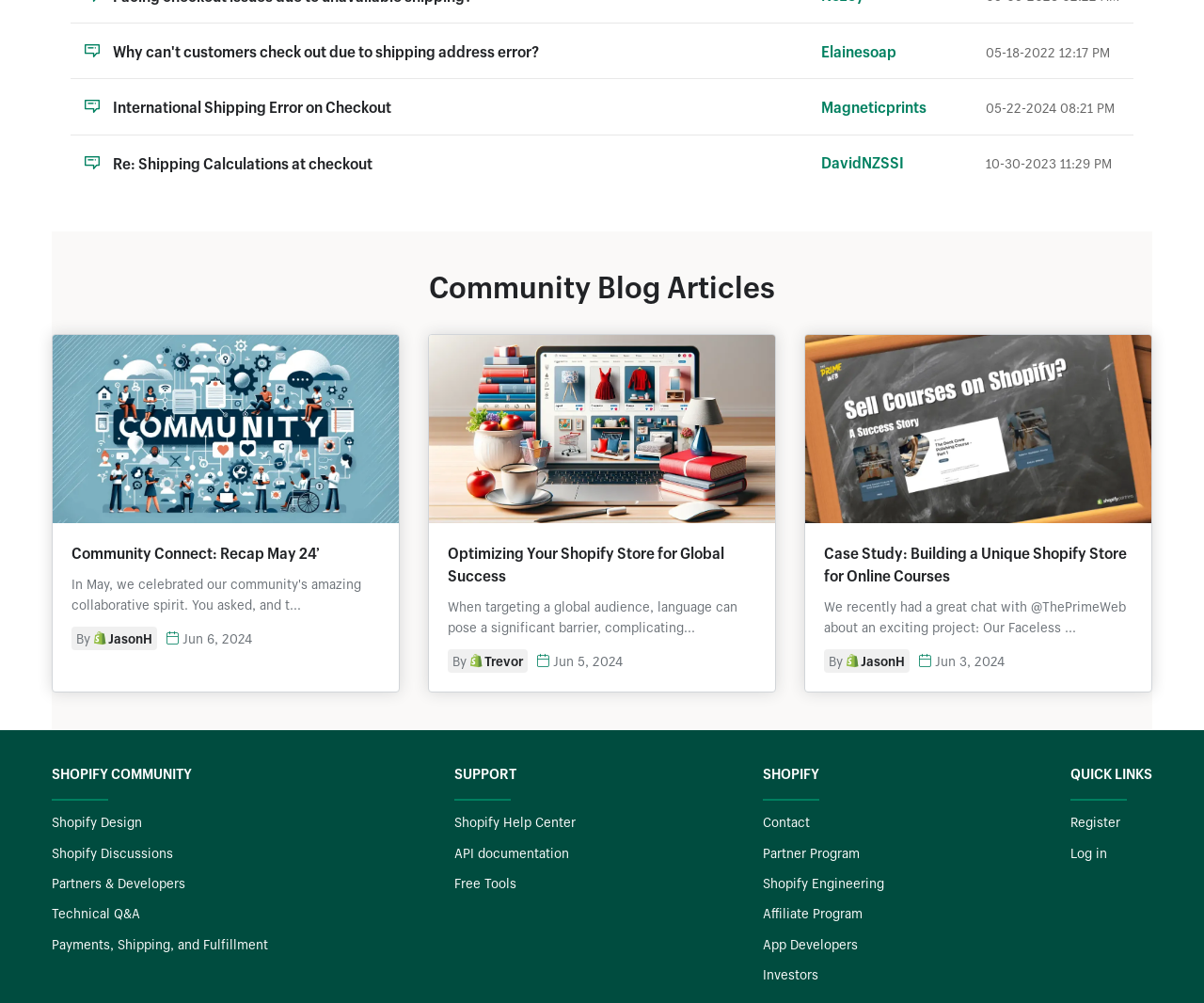Determine the bounding box coordinates for the region that must be clicked to execute the following instruction: "Select a style from the dropdown menu".

None